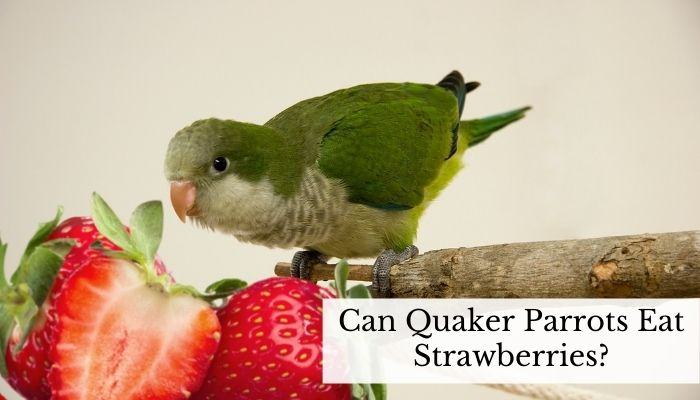Give a one-word or one-phrase response to the question: 
What is the topic of the text in the image?

Dietary considerations